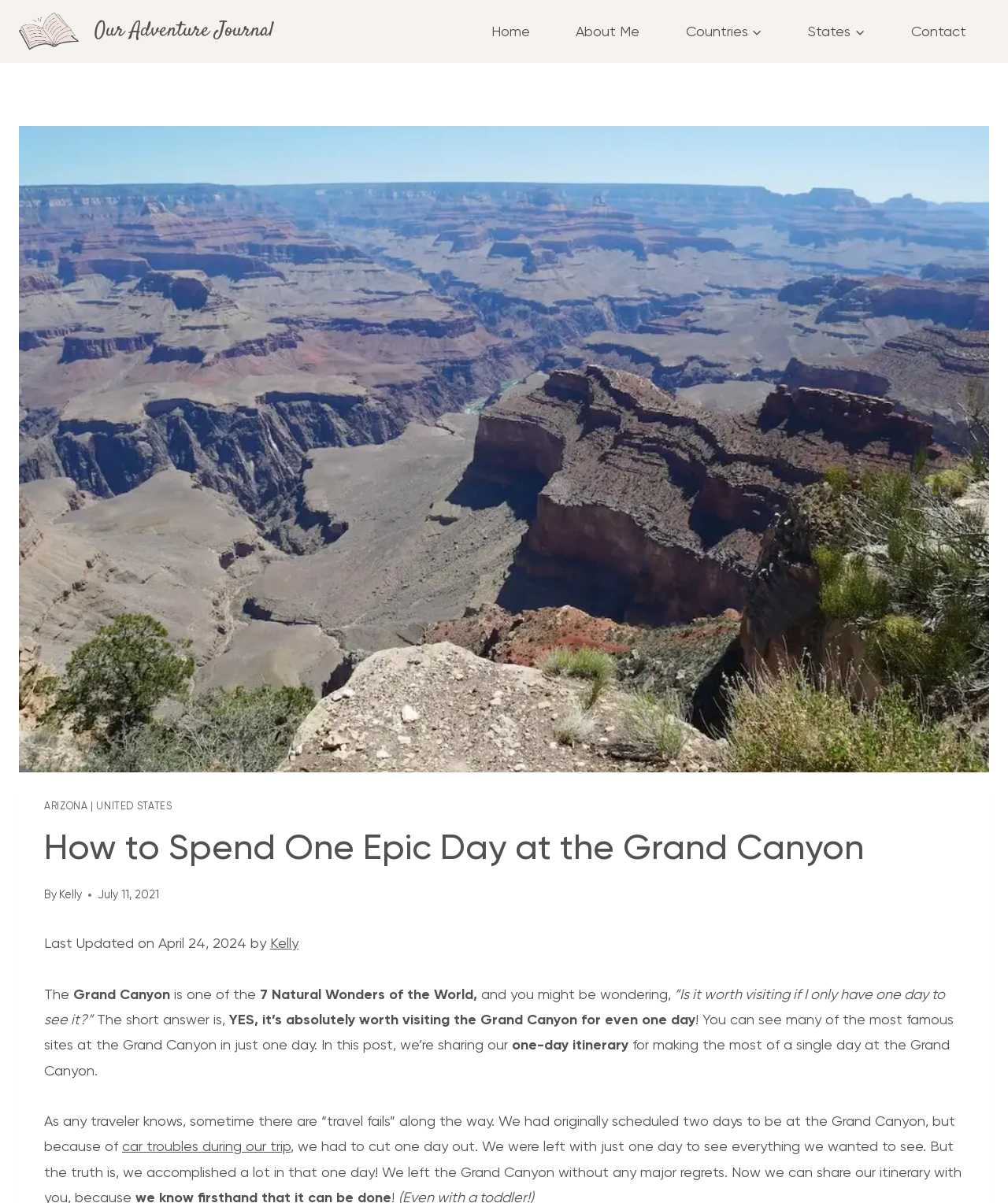Pinpoint the bounding box coordinates of the element to be clicked to execute the instruction: "Click the 'ARIZONA' link".

[0.044, 0.665, 0.087, 0.675]